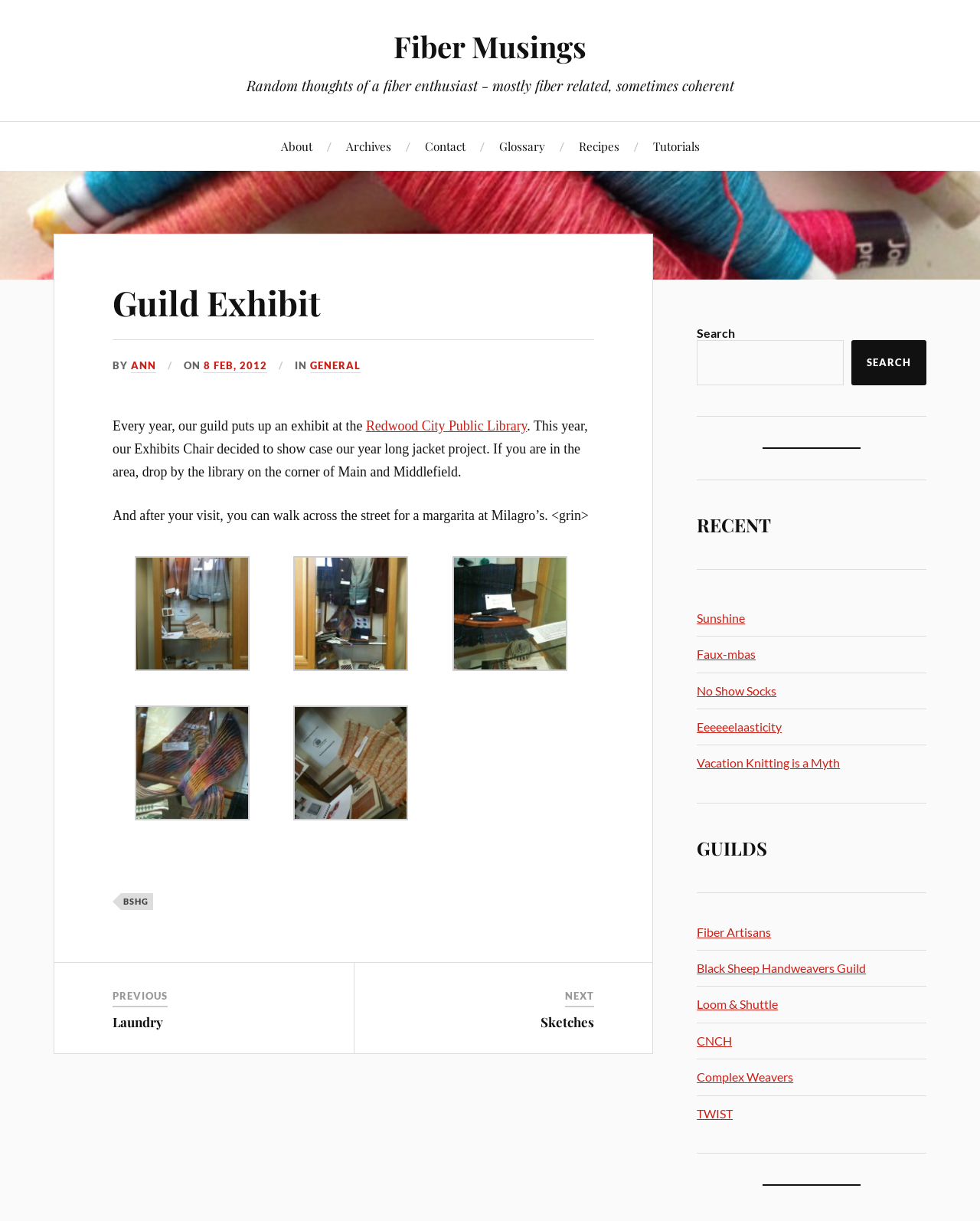Give a one-word or phrase response to the following question: What is the name of the library mentioned in the article?

Redwood City Public Library